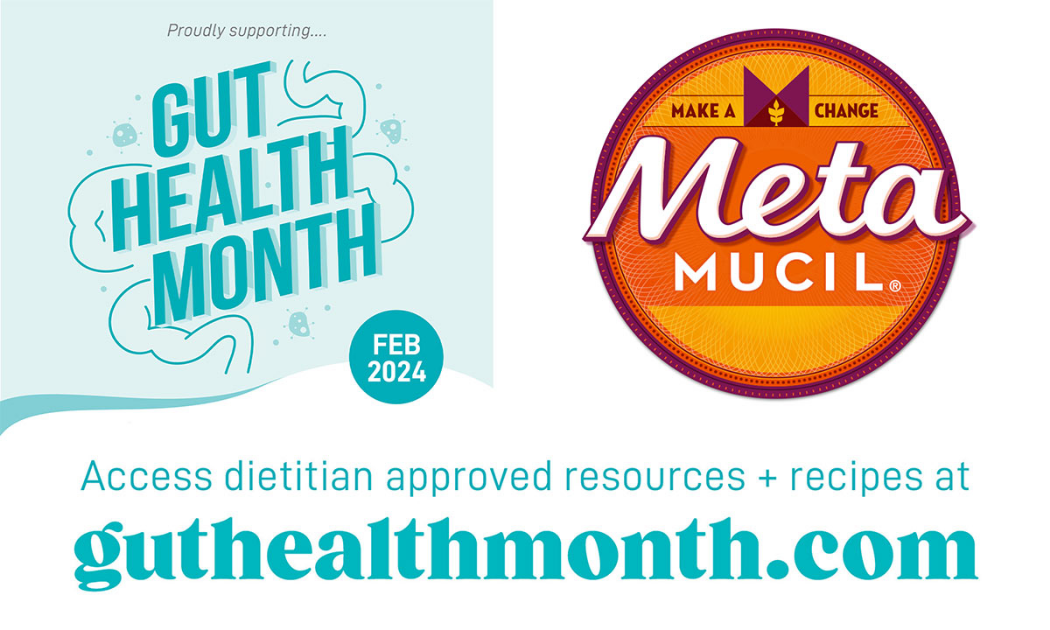What is the logo displayed on the right?
Analyze the image and deliver a detailed answer to the question.

The logo displayed on the right side of the image is the Metamucil logo, which is urging viewers to 'Make a Change'.